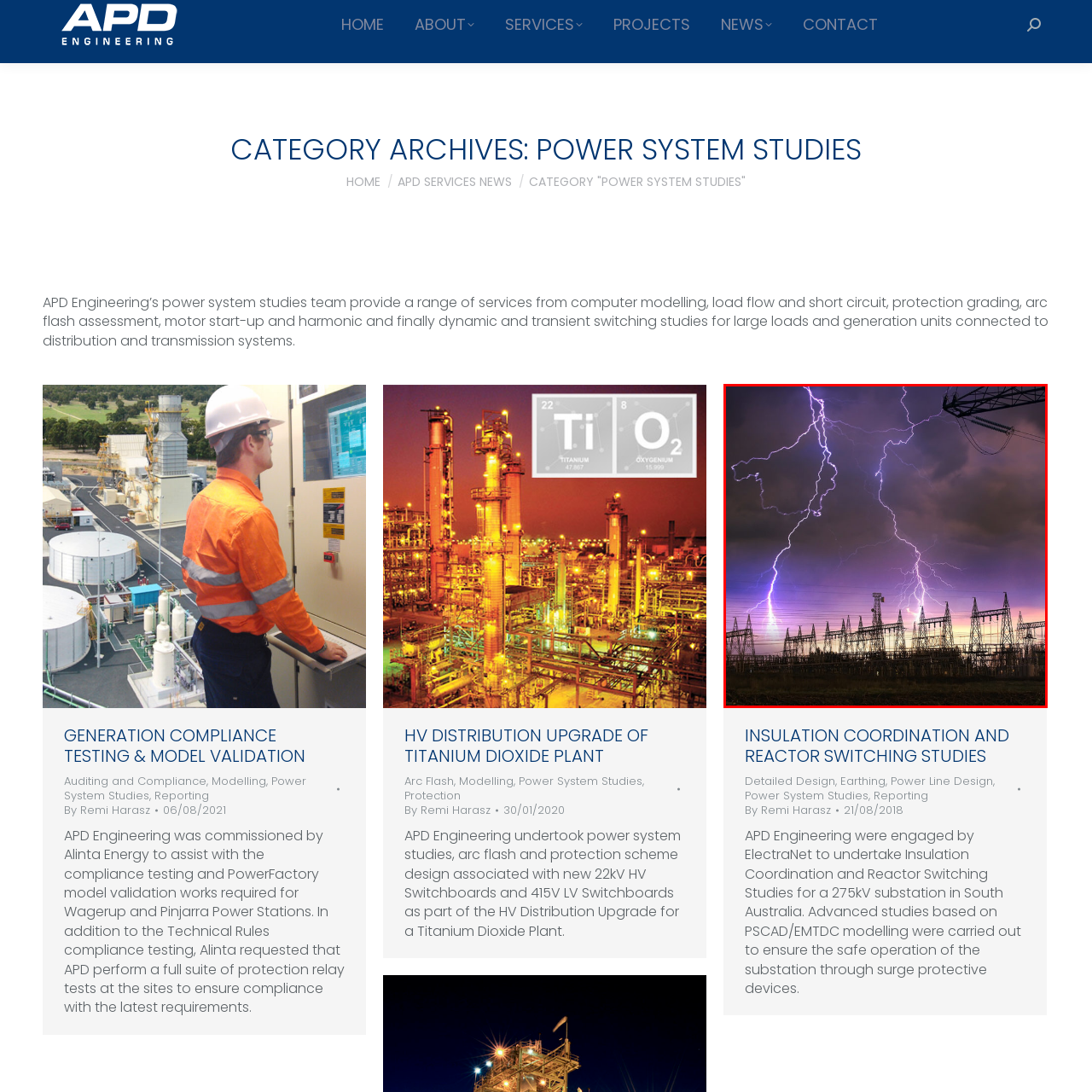Examine the segment of the image contained within the black box and respond comprehensively to the following question, based on the visual content: 
What is the dominant color of the sky in the image?

The caption describes the sky as having vibrant purple and orange hues, which creates a striking visual effect against the dark landscape.